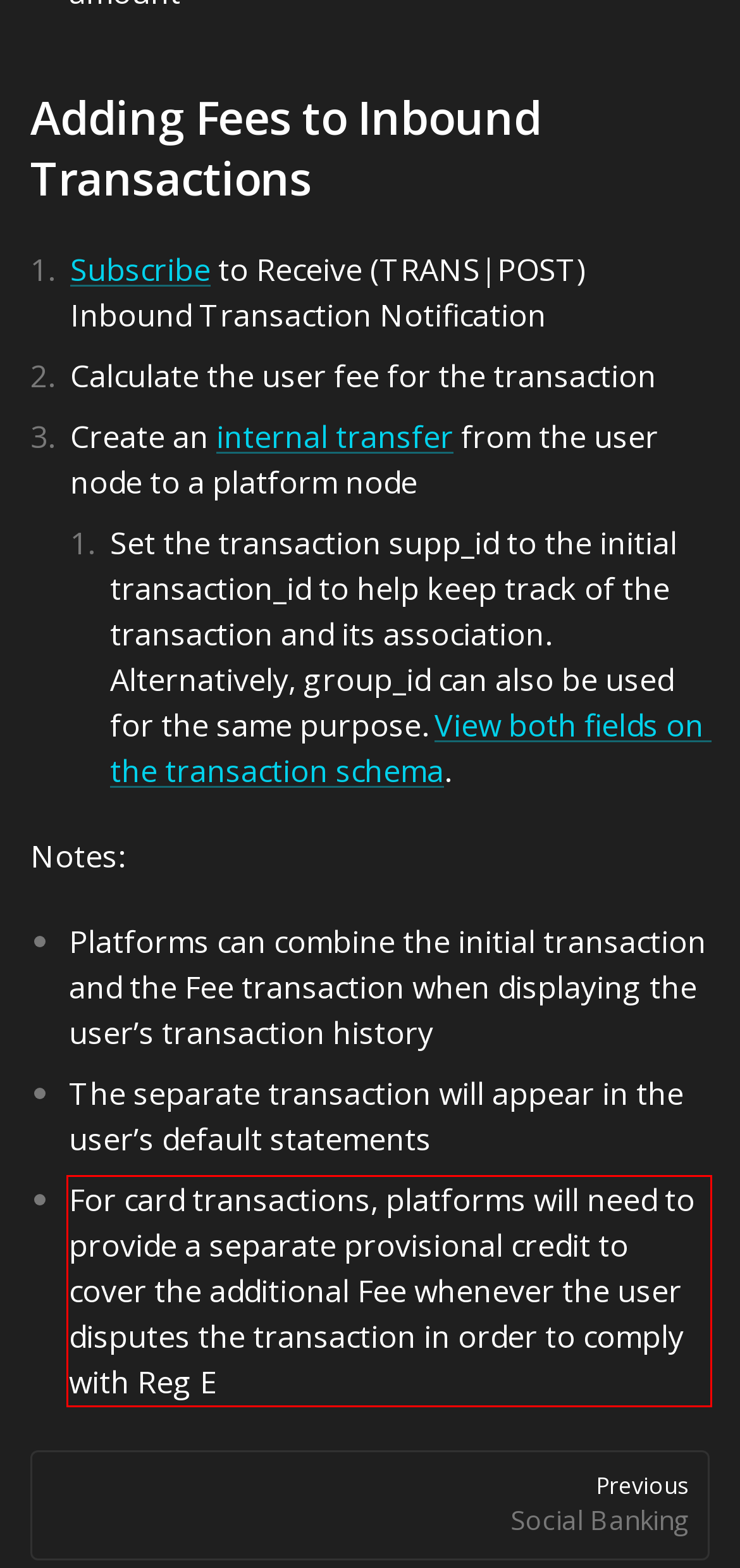Using the provided webpage screenshot, recognize the text content in the area marked by the red bounding box.

For card transactions, platforms will need to provide a separate provisional credit to cover the additional Fee whenever the user disputes the transaction in order to comply with Reg E